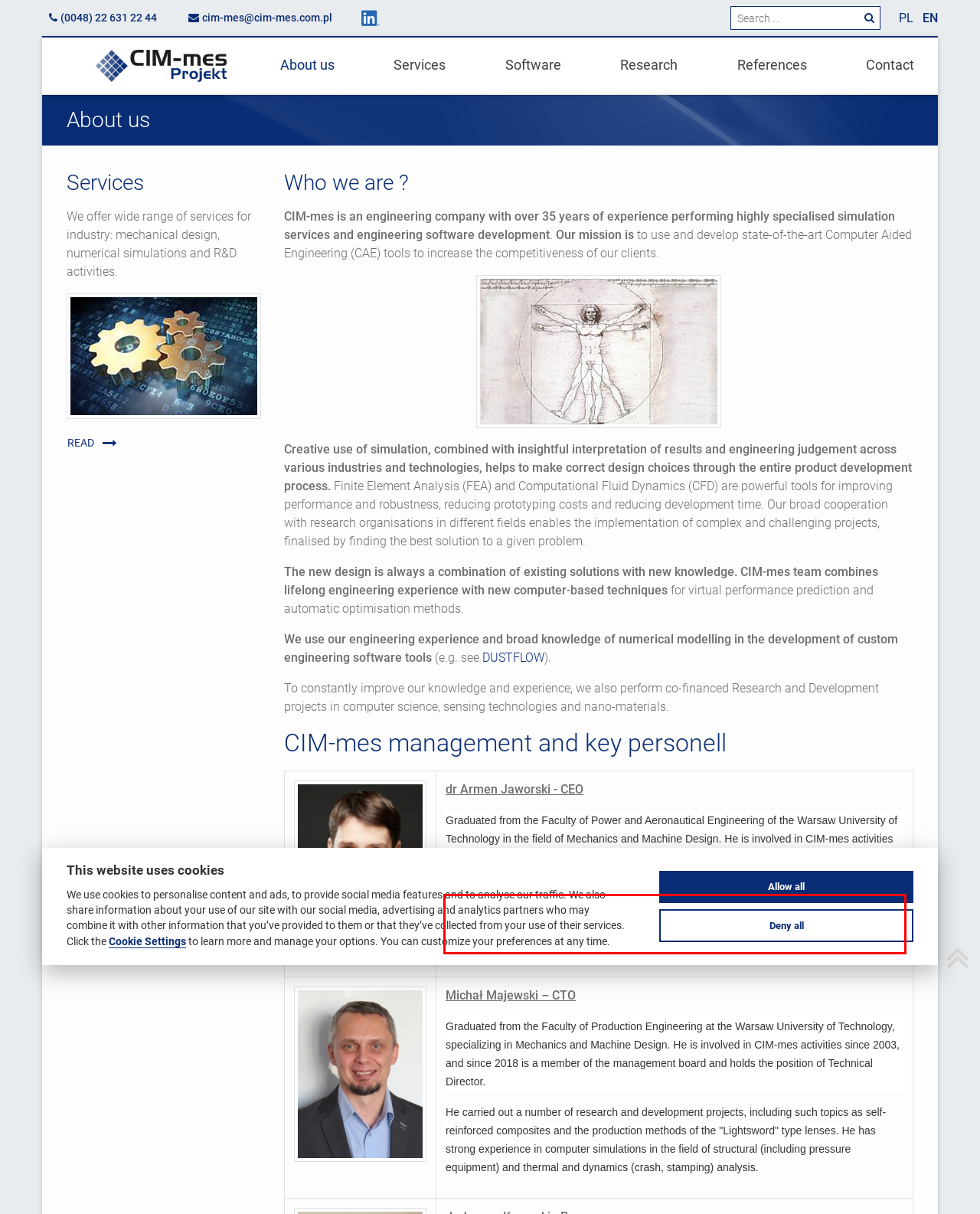Given a screenshot of a webpage, identify the red bounding box and perform OCR to recognize the text within that box.

He has strong experience in the implementation of R&D projects for new products and simulation software development. He specializes in computer modelling for engineering purposes and design optimisation.